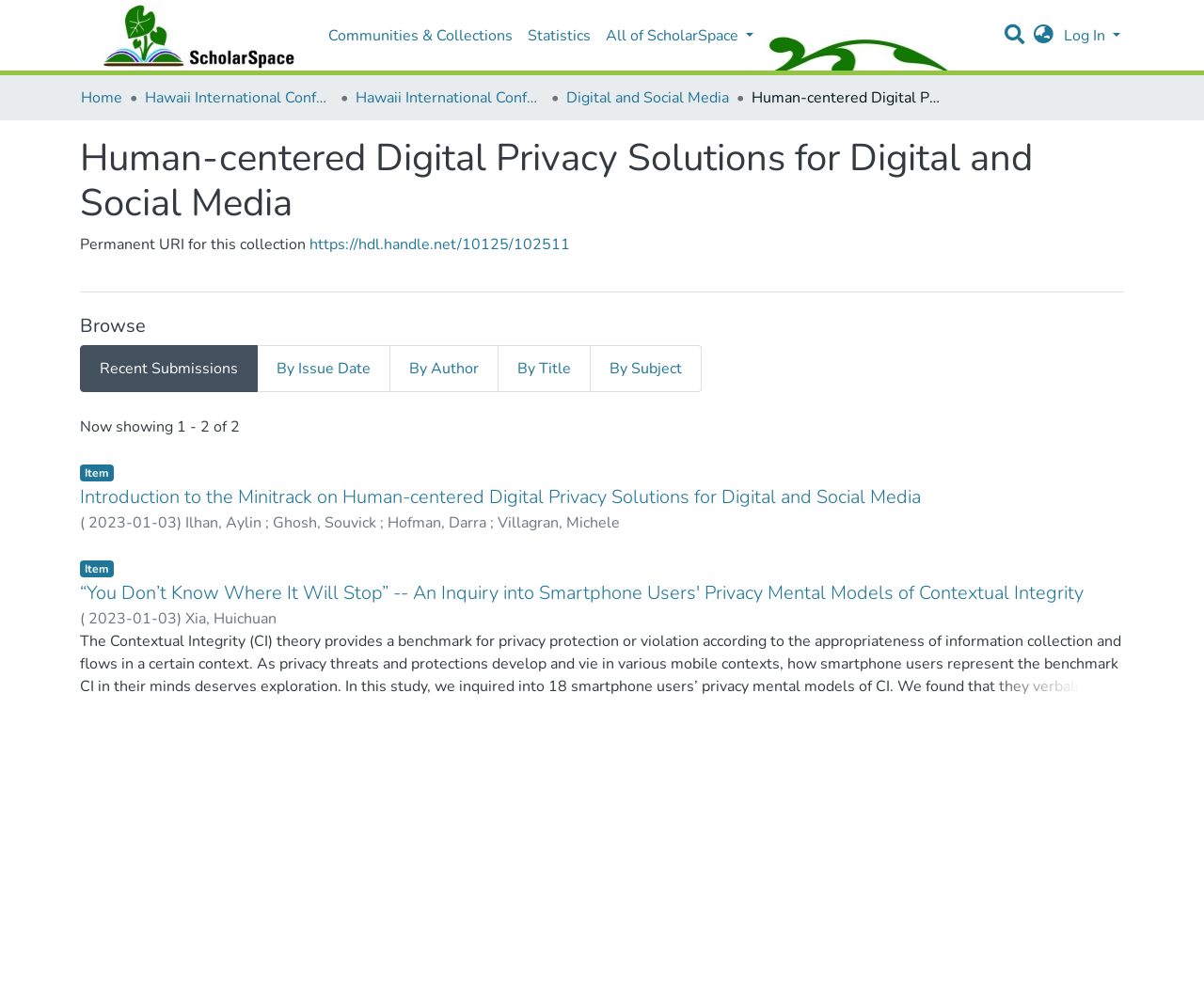Give a succinct answer to this question in a single word or phrase: 
What is the name of the conference?

HICSS